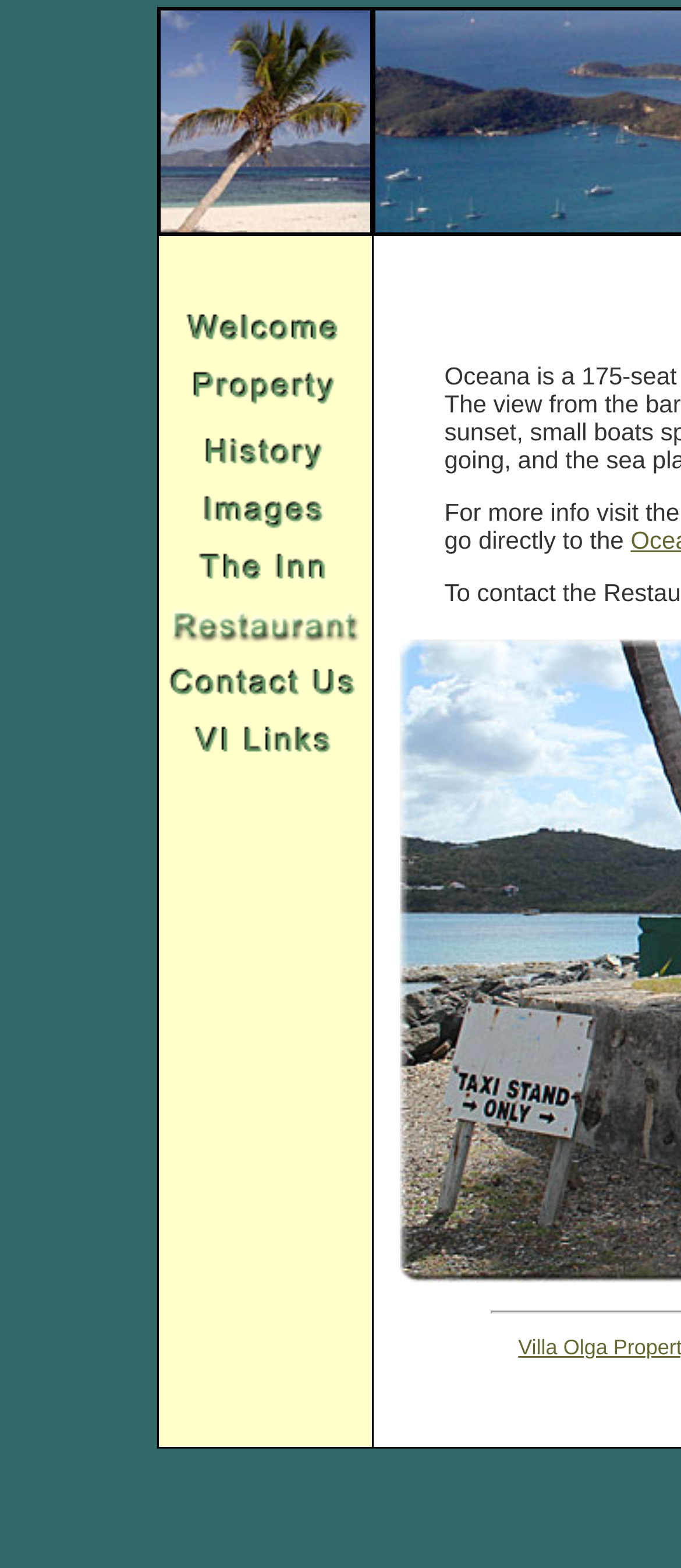Provide a short, one-word or phrase answer to the question below:
How many links are on the page?

9